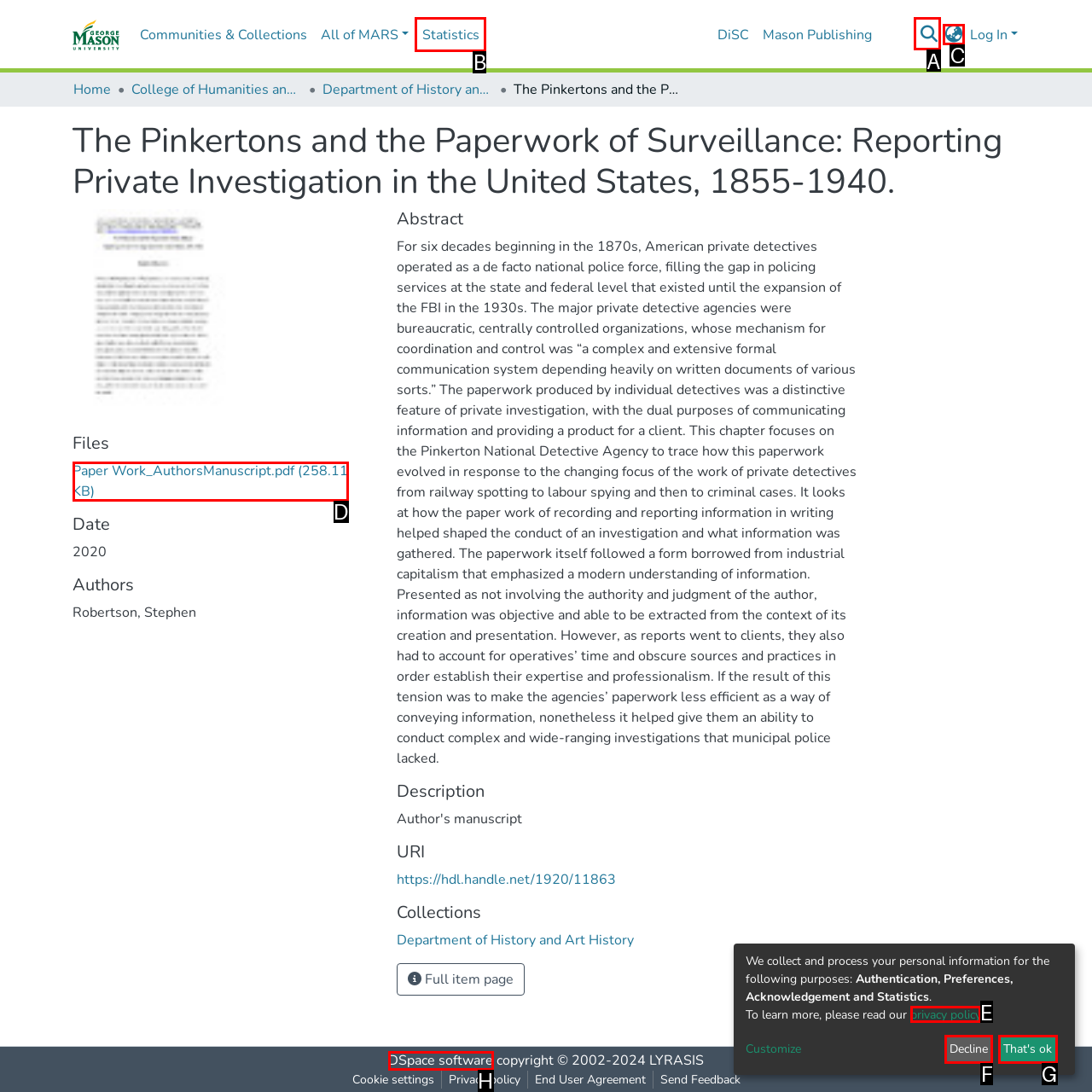Choose the HTML element to click for this instruction: Search for something Answer with the letter of the correct choice from the given options.

A